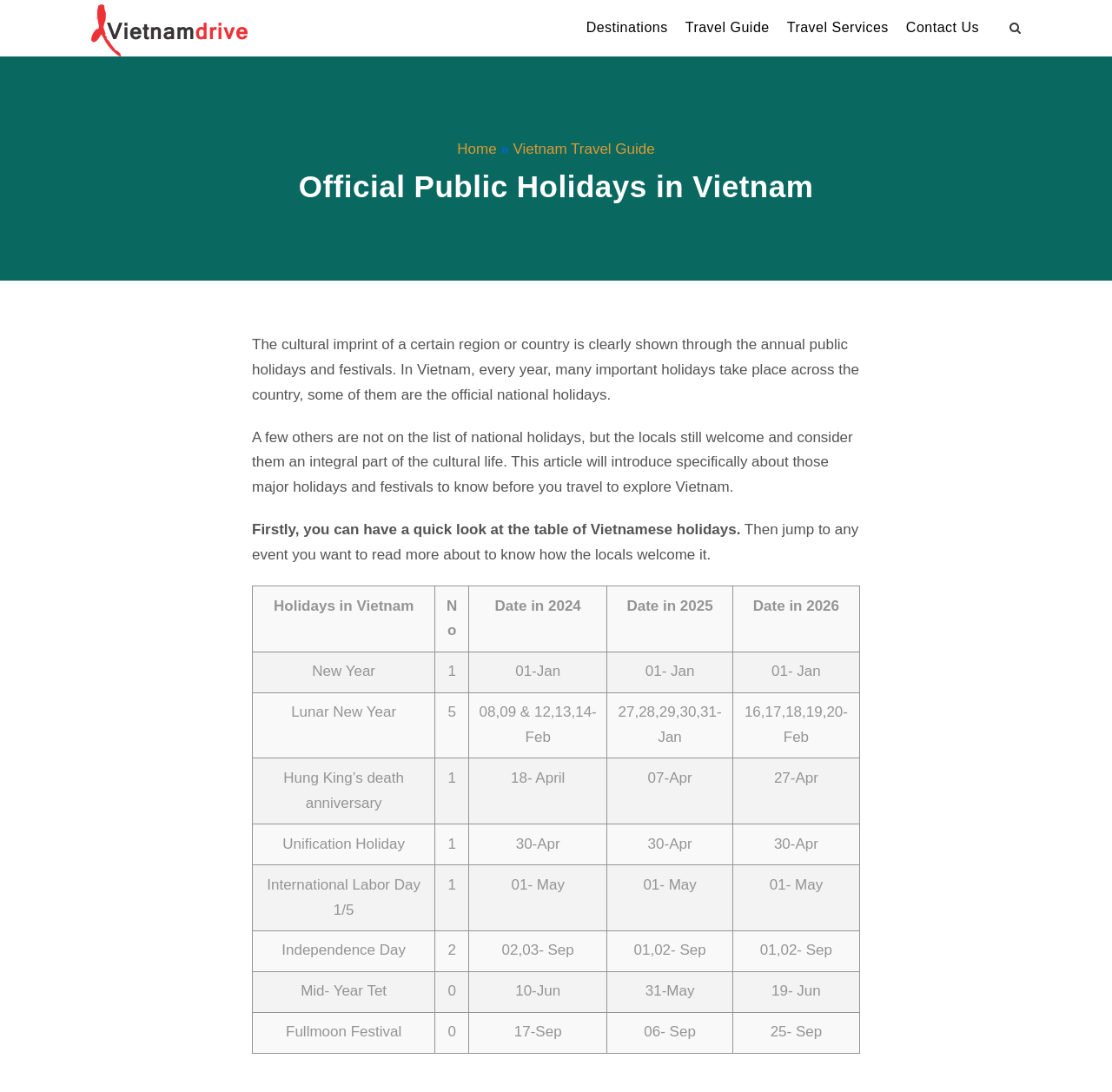Please provide the main heading of the webpage content.

Official Public Holidays in Vietnam